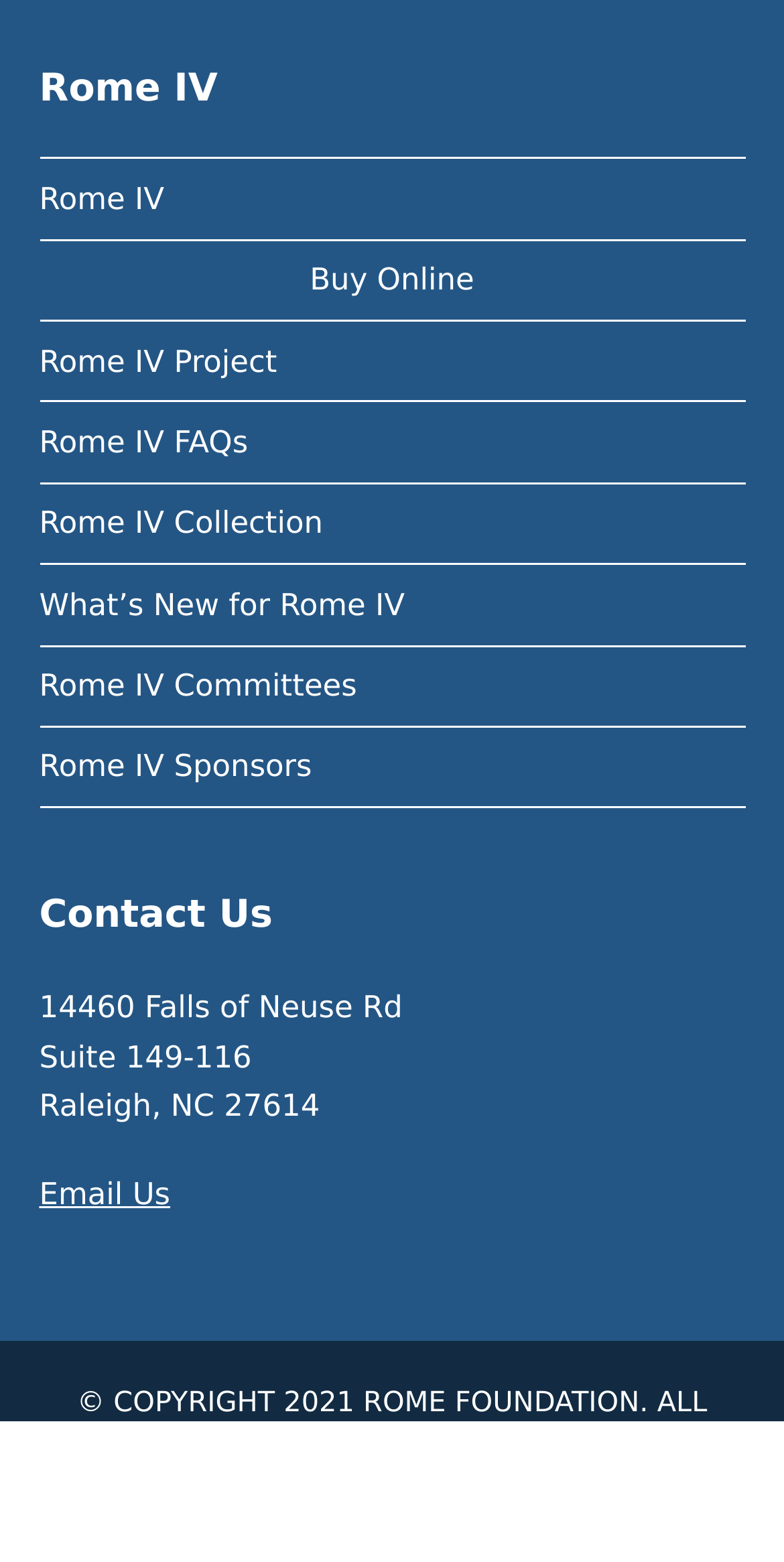Who designed the website?
Please provide an in-depth and detailed response to the question.

The website designer's name can be found at the bottom of the webpage, where it is written as 'WEBSITE BY PRECISION MARKETING PARTNERS'.